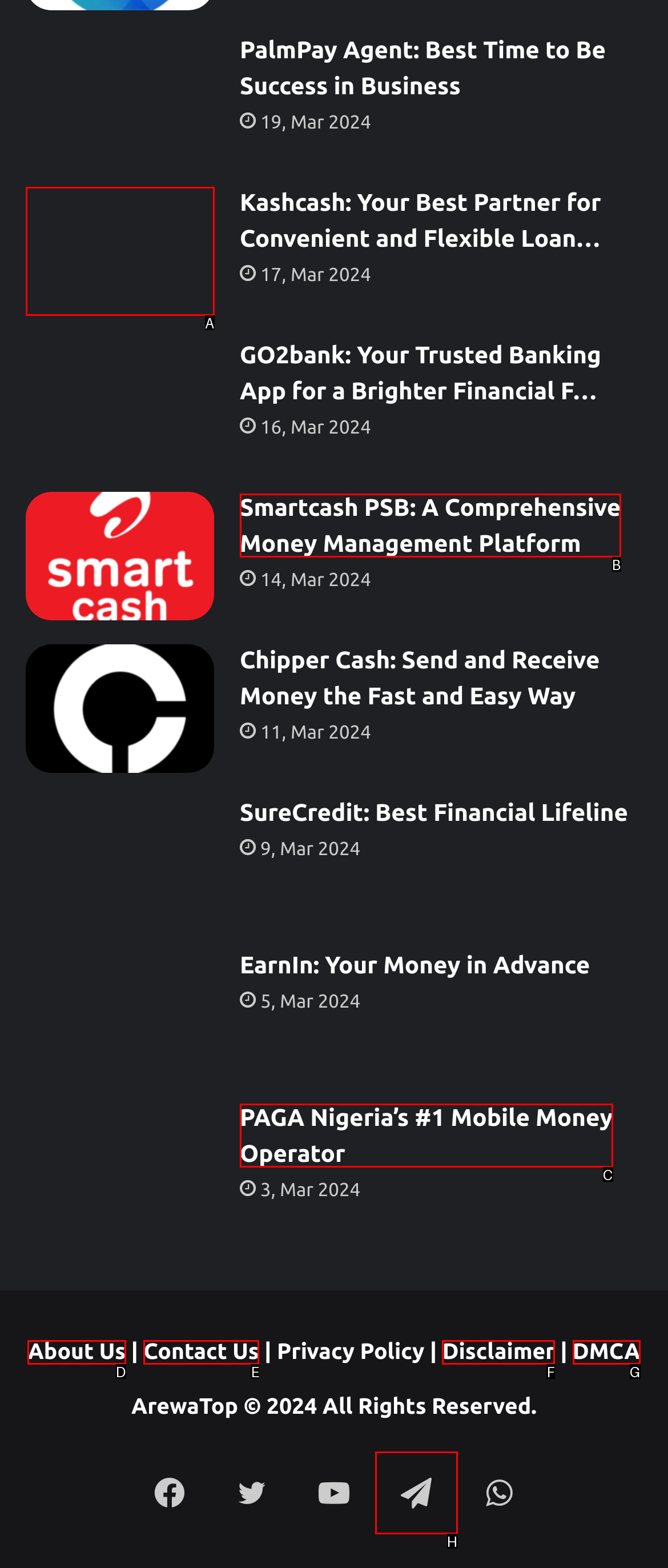Determine which HTML element fits the description: name="s" placeholder="Search …". Answer with the letter corresponding to the correct choice.

None